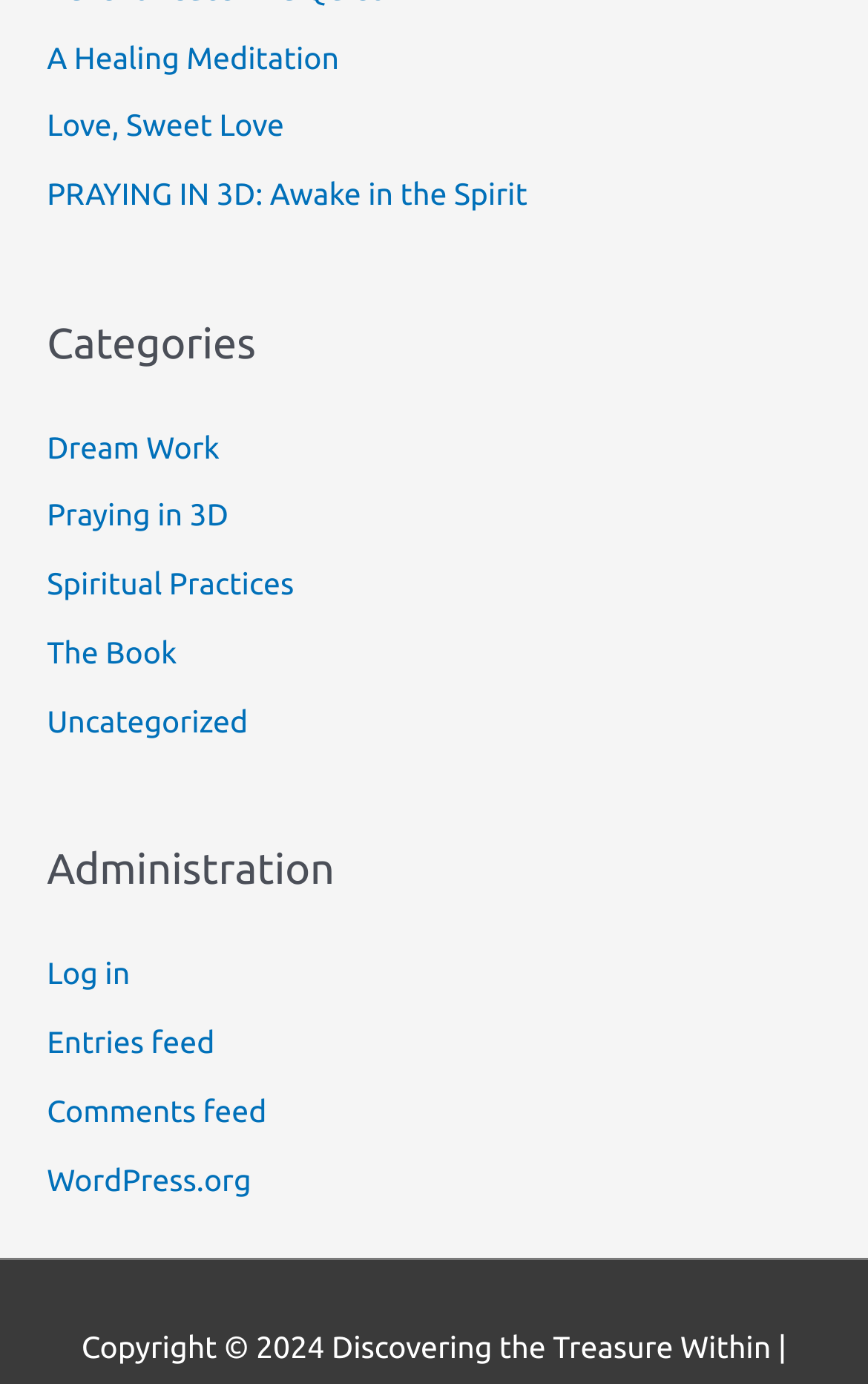Please find the bounding box coordinates of the section that needs to be clicked to achieve this instruction: "Visit 'WordPress.org'".

[0.054, 0.839, 0.289, 0.865]